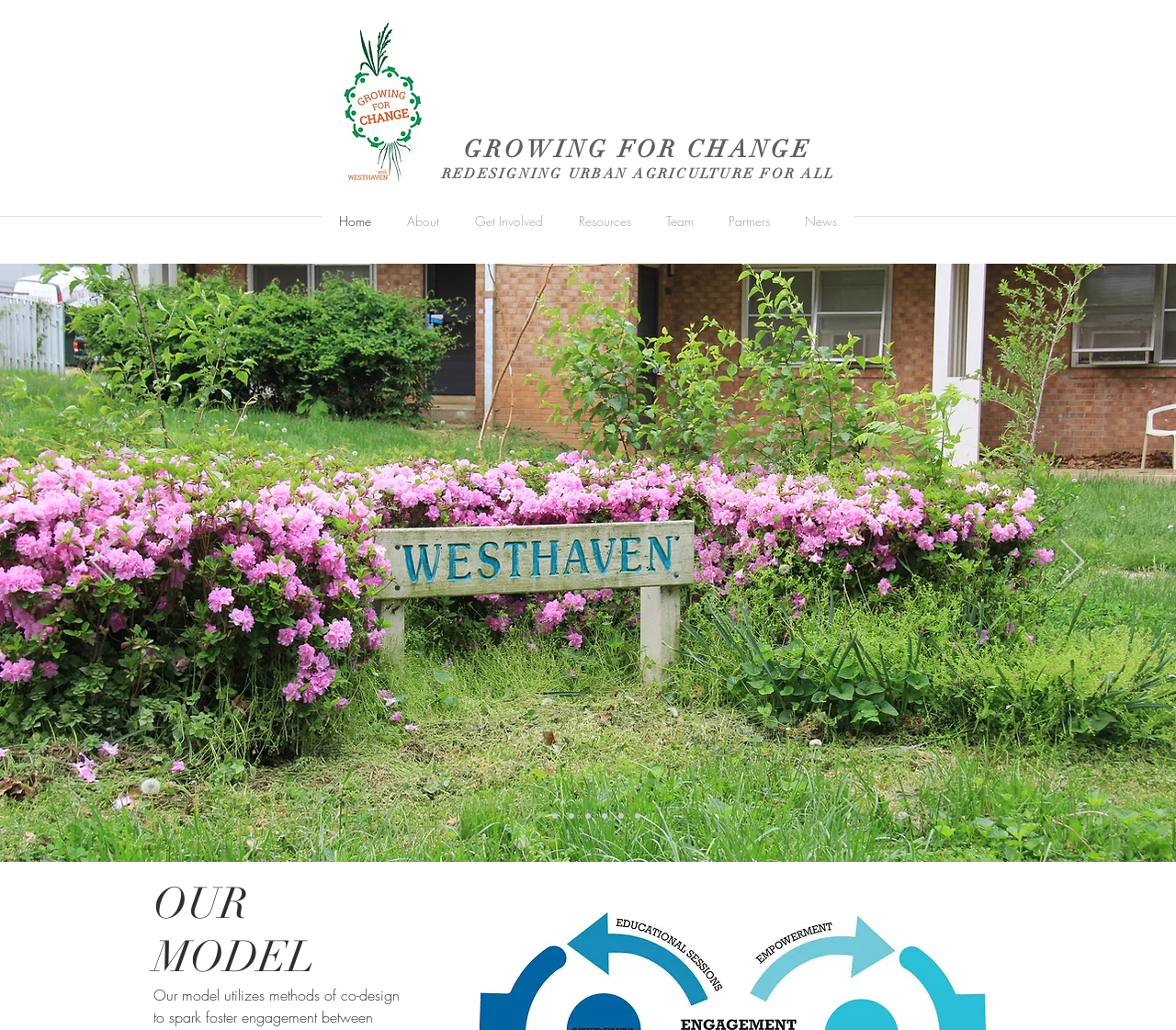Provide a brief response to the question below using one word or phrase:
What is the name of the organization?

Growing for Change